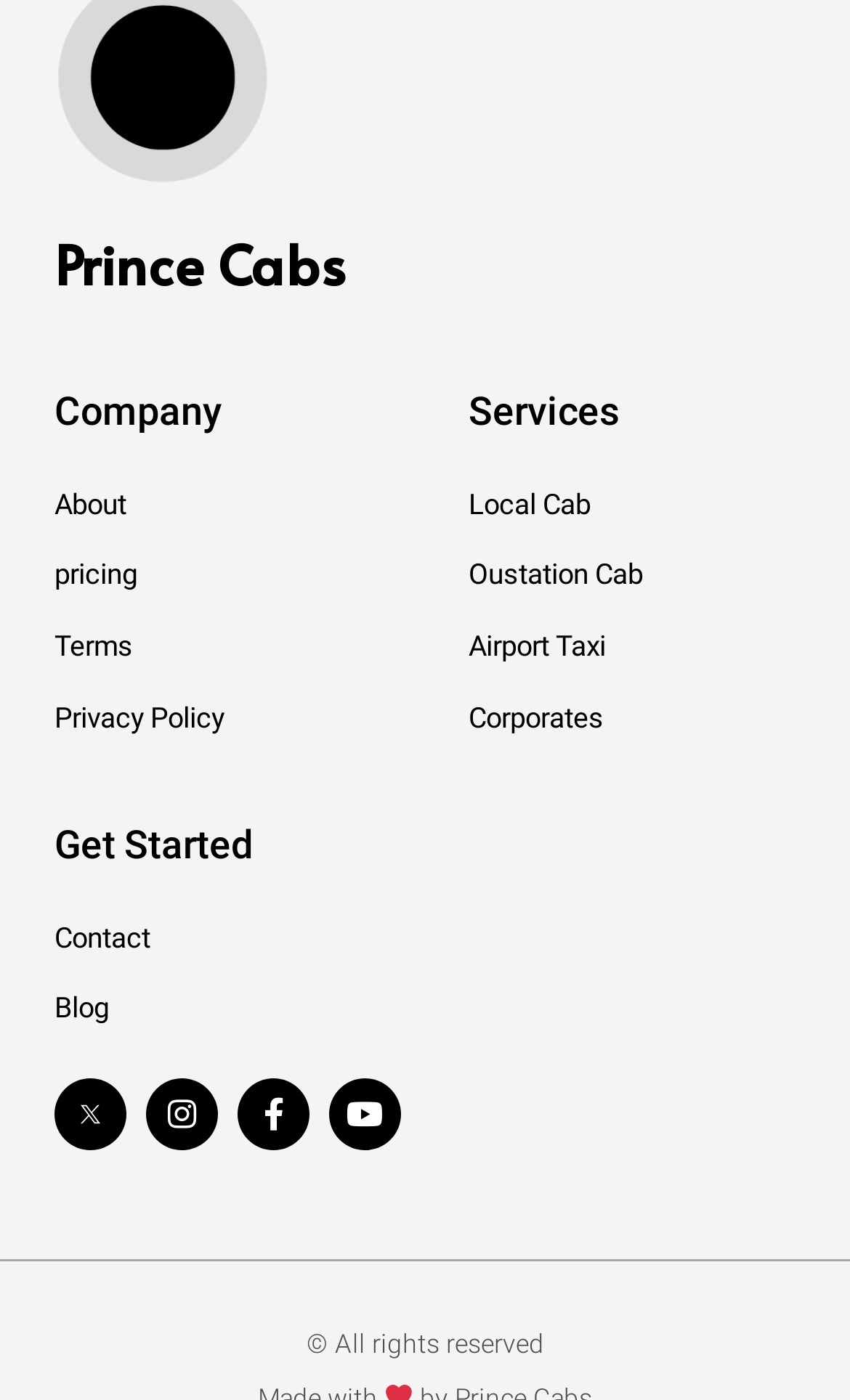Please give the bounding box coordinates of the area that should be clicked to fulfill the following instruction: "Follow on Instagram". The coordinates should be in the format of four float numbers from 0 to 1, i.e., [left, top, right, bottom].

[0.172, 0.77, 0.256, 0.821]